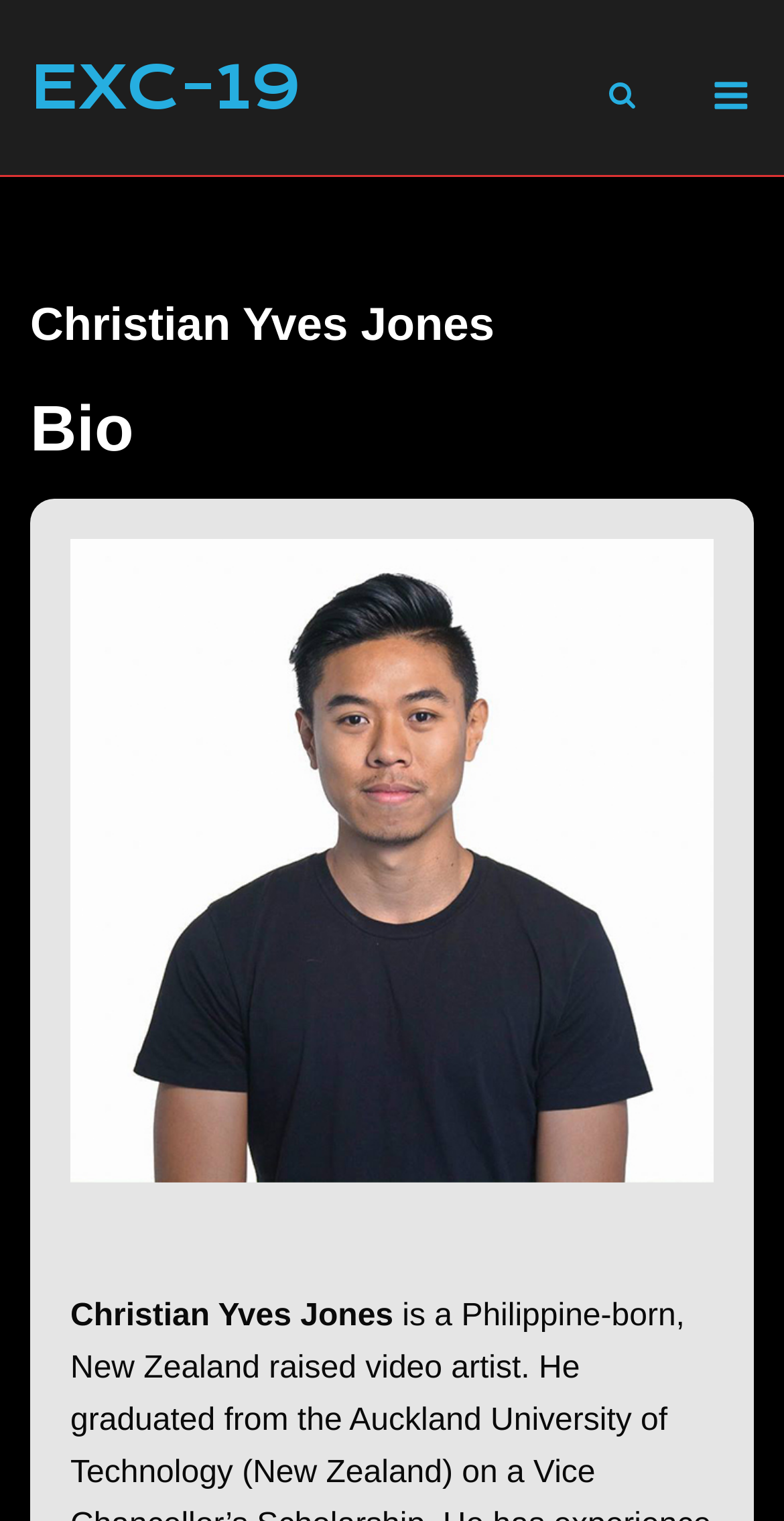Use a single word or phrase to answer the question: 
What is the first section title below the header?

Bio